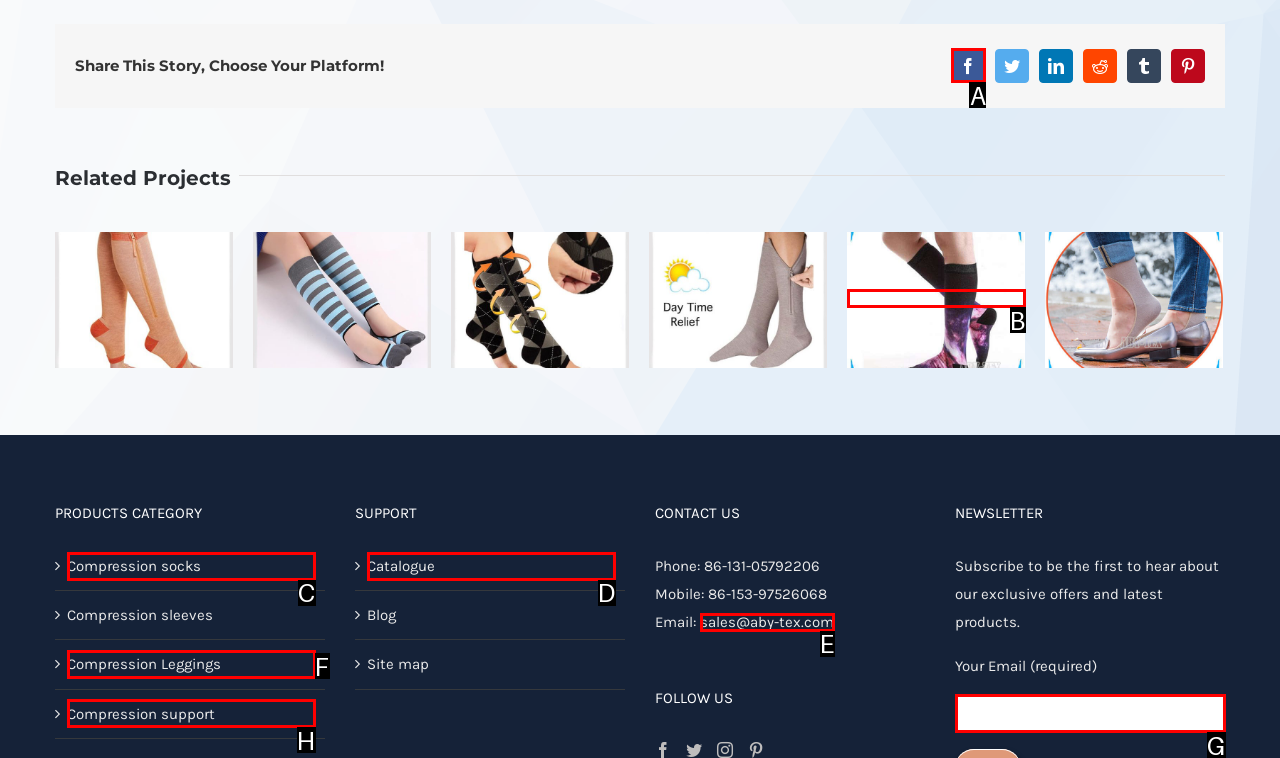Among the marked elements in the screenshot, which letter corresponds to the UI element needed for the task: Share on Facebook?

A